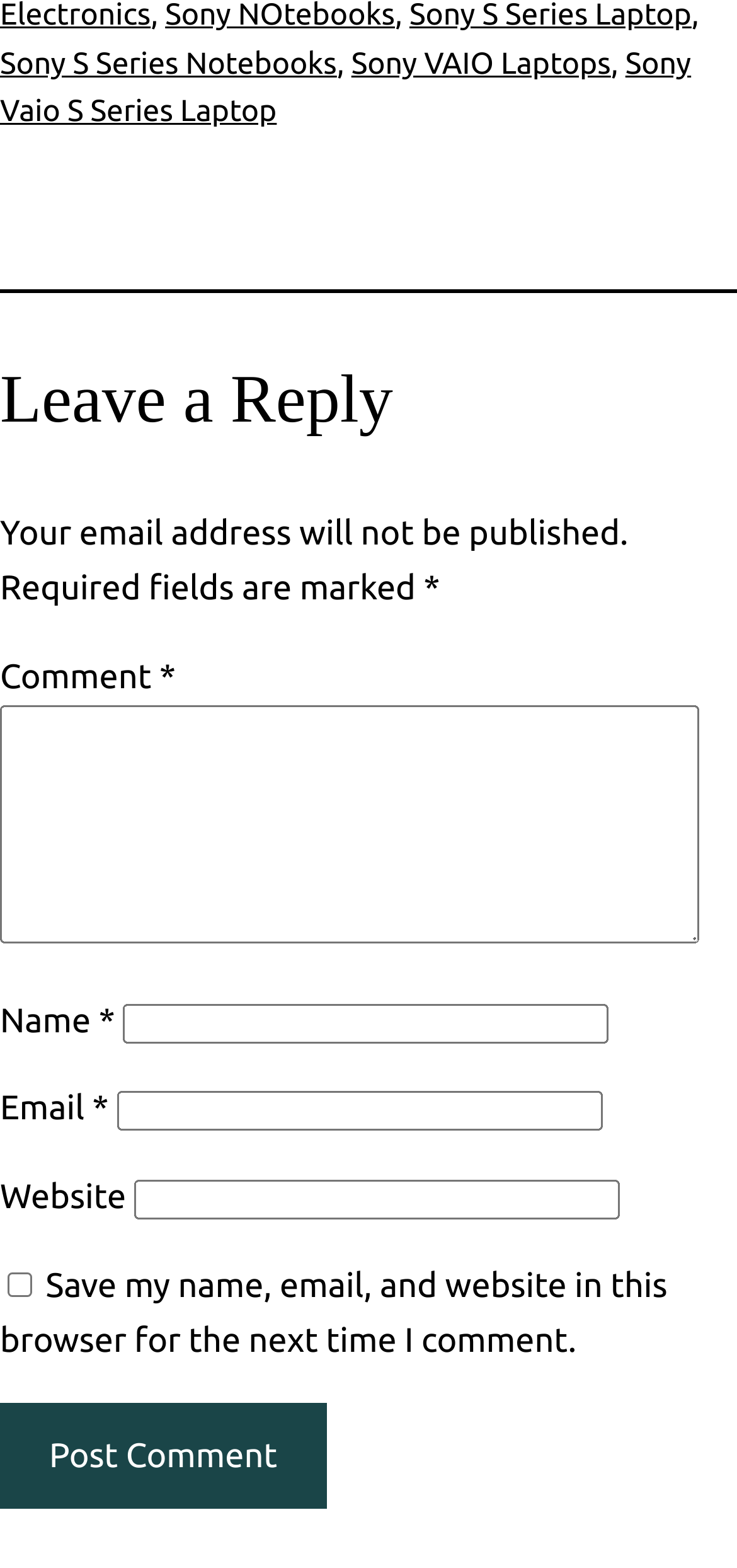Find the bounding box coordinates for the area that should be clicked to accomplish the instruction: "Click on Sony S Series Notebooks".

[0.0, 0.03, 0.457, 0.052]